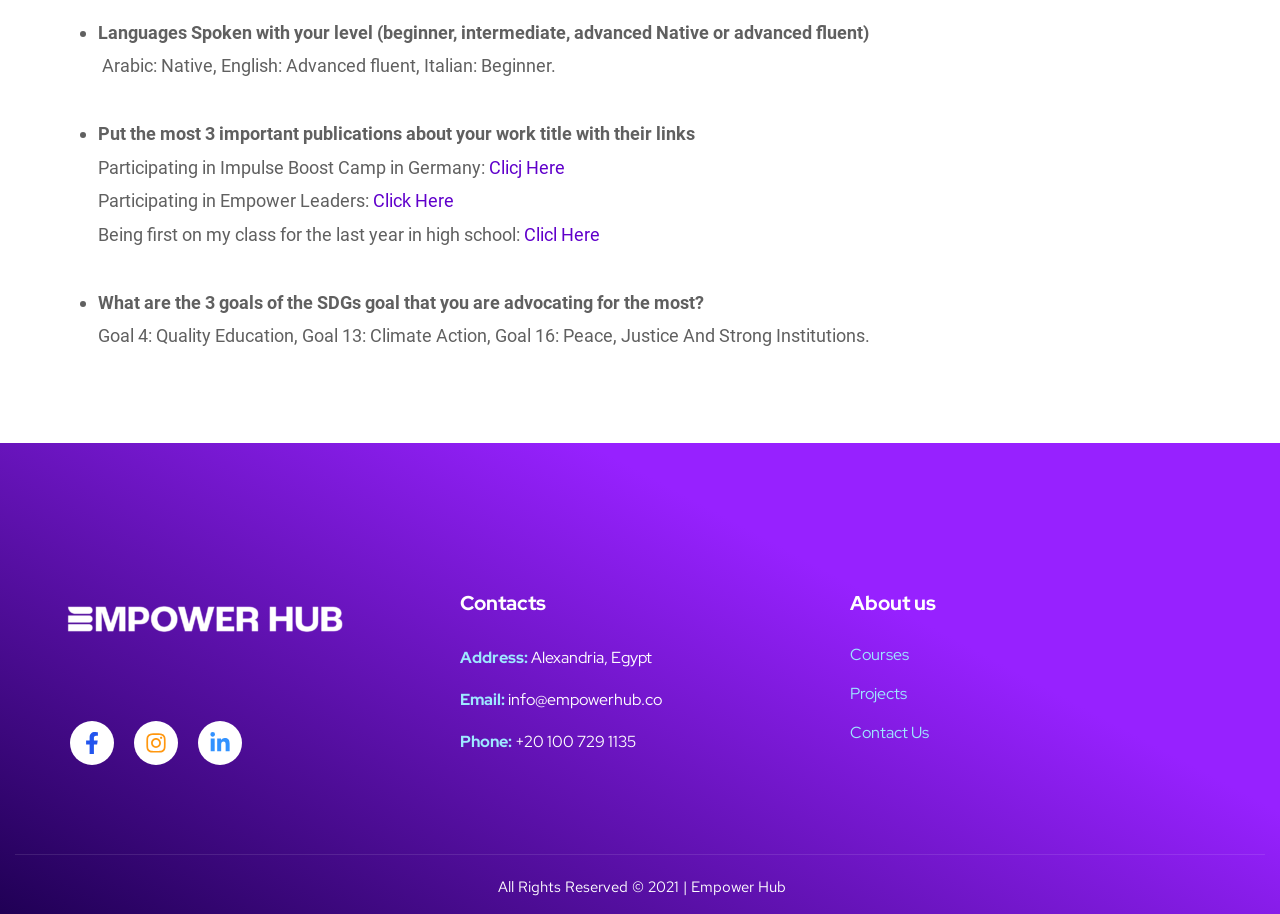Given the description: "Clicl Here", determine the bounding box coordinates of the UI element. The coordinates should be formatted as four float numbers between 0 and 1, [left, top, right, bottom].

[0.409, 0.245, 0.469, 0.268]